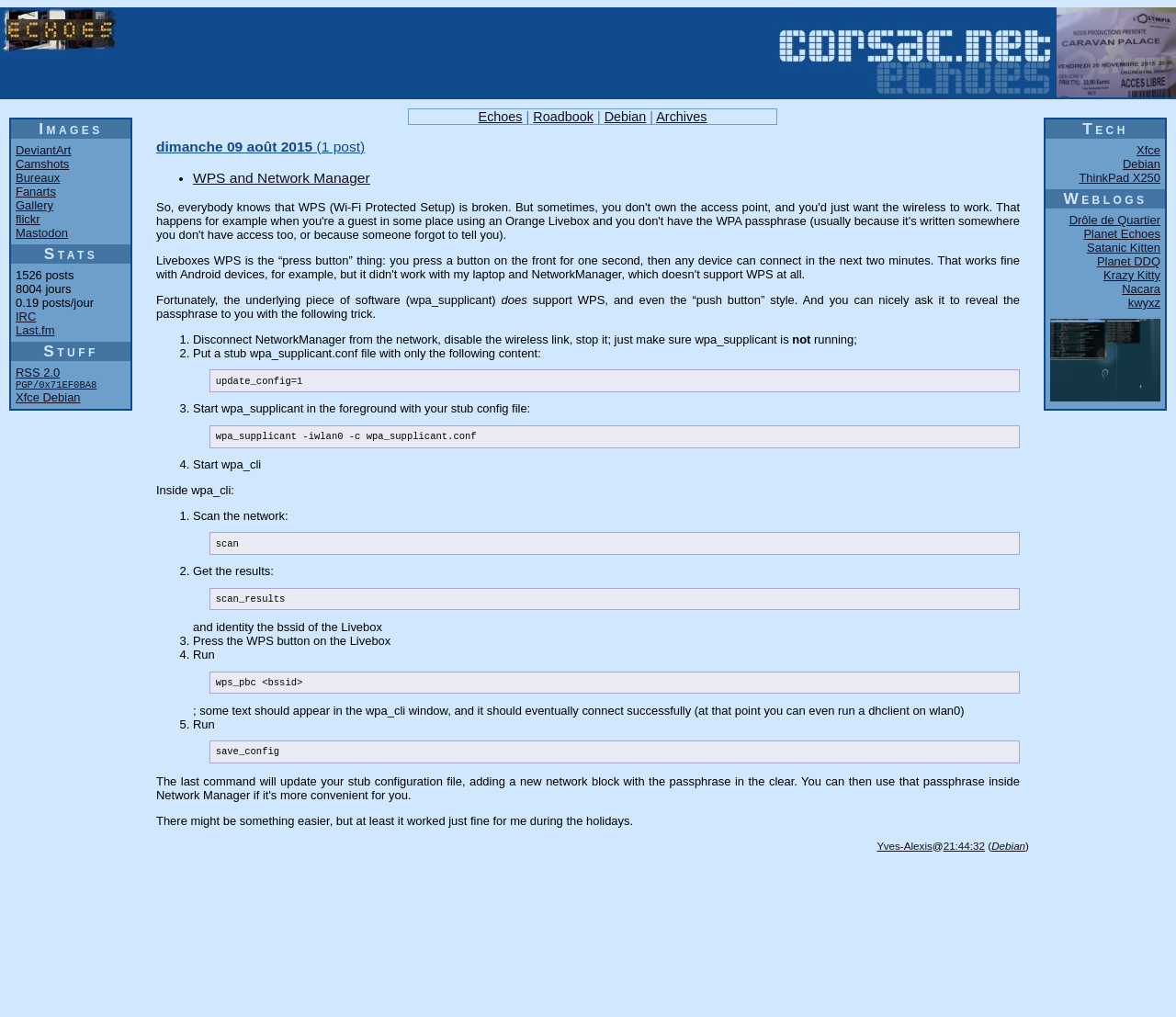What is the name of the author of the latest post?
Examine the image and give a concise answer in one word or a short phrase.

Yves-Alexis